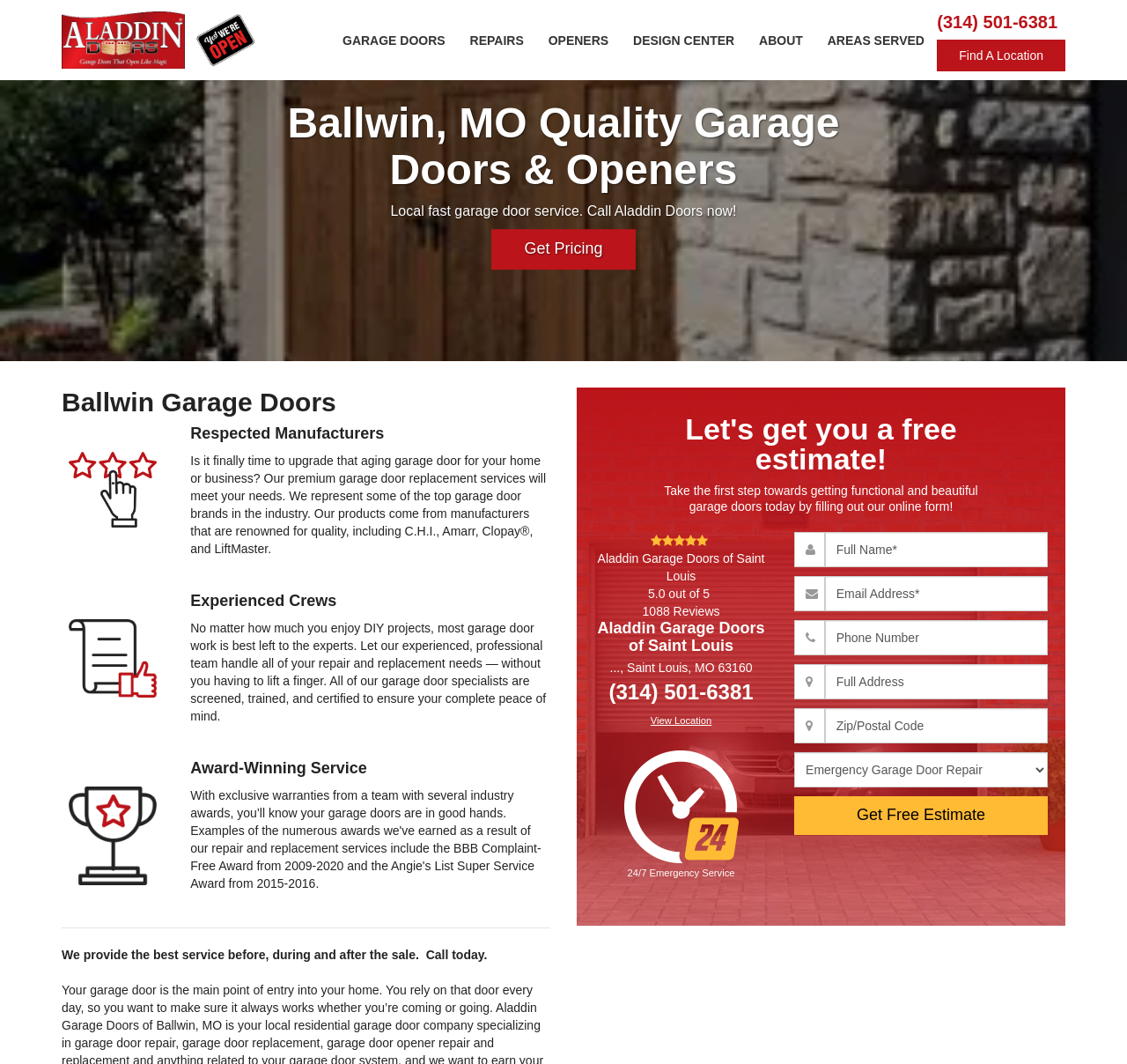Give a detailed overview of the webpage's appearance and contents.

This webpage is about Aladdin Garage Doors, a company that offers garage door services including repair, replacement, and installation in Ballwin, MO. At the top left corner, there is a logo of Aladdin Garage Doors, accompanied by a "yes we're open" image. 

Below the logo, there is a navigation menu with six links: GARAGE DOORS, REPAIRS, OPENERS, DESIGN CENTER, ABOUT, and AREAS SERVED. On the right side of the navigation menu, there are two links: a phone number and "Find A Location".

The main content of the webpage is divided into several sections. The first section has a heading "Ballwin, MO Quality Garage Doors & Openers" and a brief description of the company's services. There is a "Get Pricing" link below the description.

The next section is about the company's products, featuring images of garage doors and a description of the manufacturers they represent, including C.H.I., Amarr, Clopay, and LiftMaster.

The following section highlights the company's experienced crews, with a description of their professional team and a guarantee of peace of mind for customers.

The next section is about the company's award-winning service, with a brief description of their commitment to customer satisfaction.

Below these sections, there is a call-to-action heading "Let's get you a free estimate!" and a form to fill out to get a free estimate. The form includes several text boxes and a combobox to select a service.

At the bottom of the webpage, there is a section about Aladdin Garage Doors of Saint Louis, including their rating, number of reviews, address, phone number, and a link to view their location. There is also an image of a 24-7 service icon and a description of their emergency service.